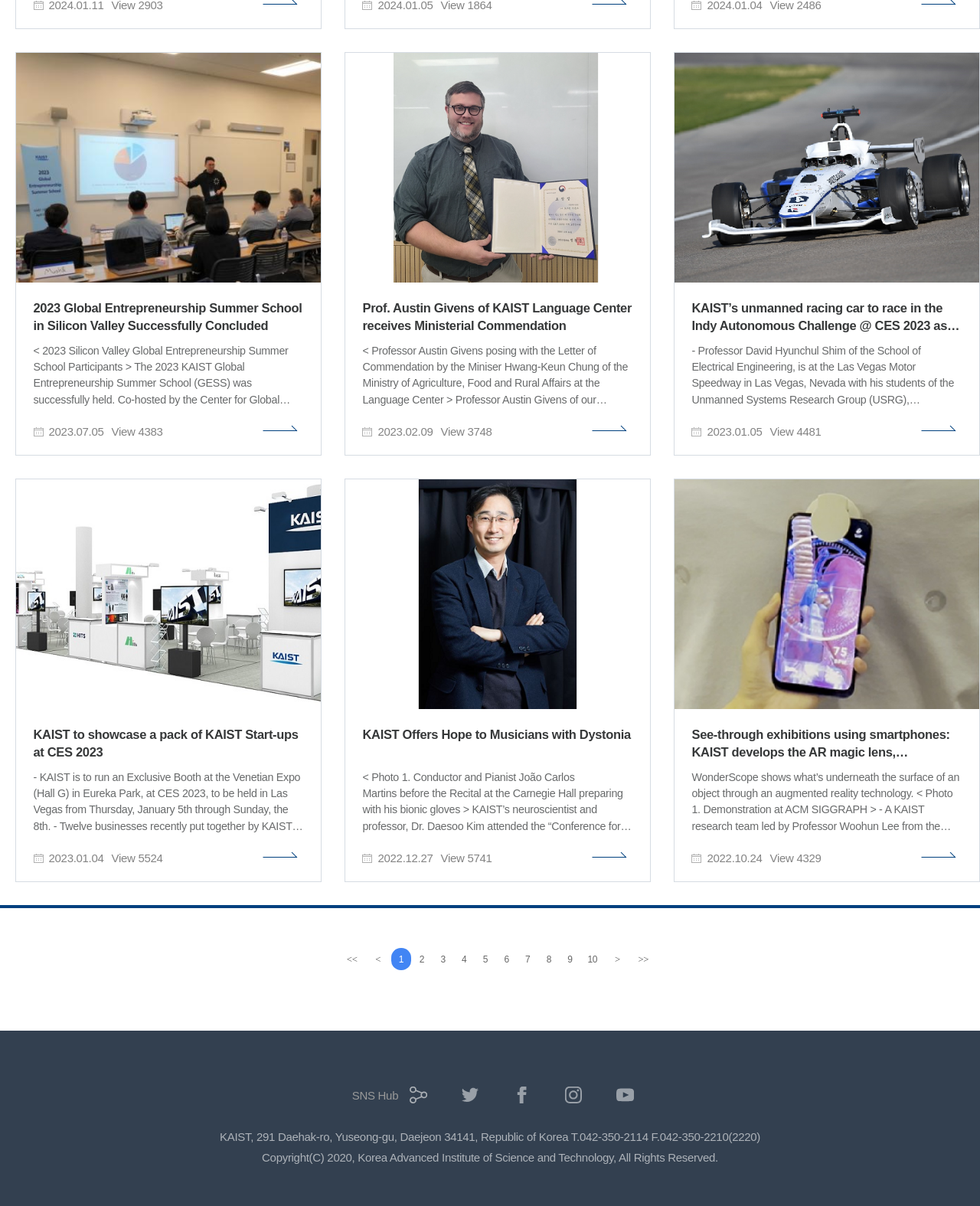Please identify the bounding box coordinates of the element on the webpage that should be clicked to follow this instruction: "Click the link to see more about KAIST Start-ups at CES 2023". The bounding box coordinates should be given as four float numbers between 0 and 1, formatted as [left, top, right, bottom].

[0.016, 0.397, 0.328, 0.731]